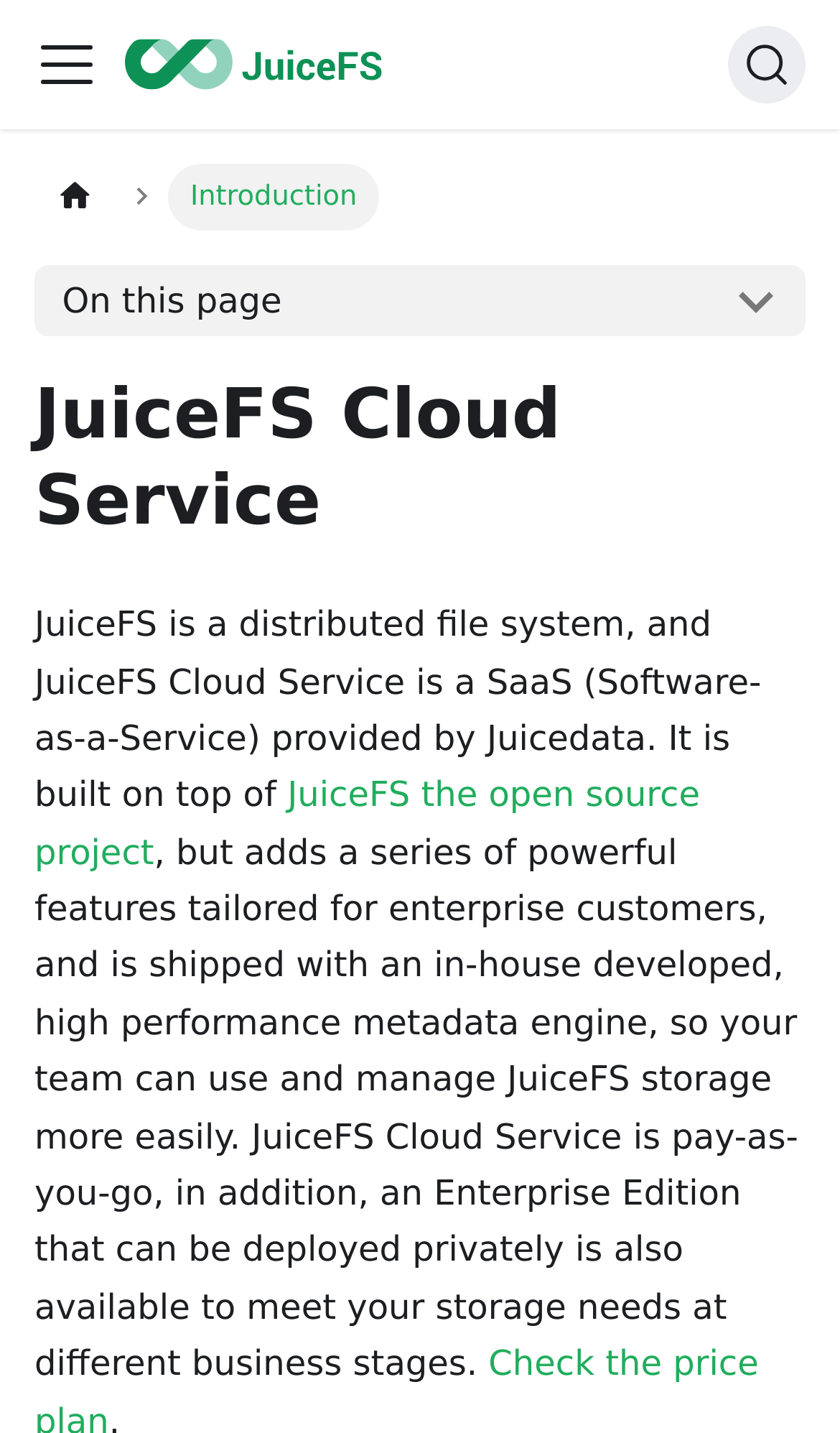What is the relationship between JuiceFS and JuiceFS Cloud Service?
Please provide an in-depth and detailed response to the question.

The webpage explains that JuiceFS Cloud Service is a SaaS provided by Juicedata, built on top of JuiceFS the open source project, but adds a series of powerful features tailored for enterprise customers.